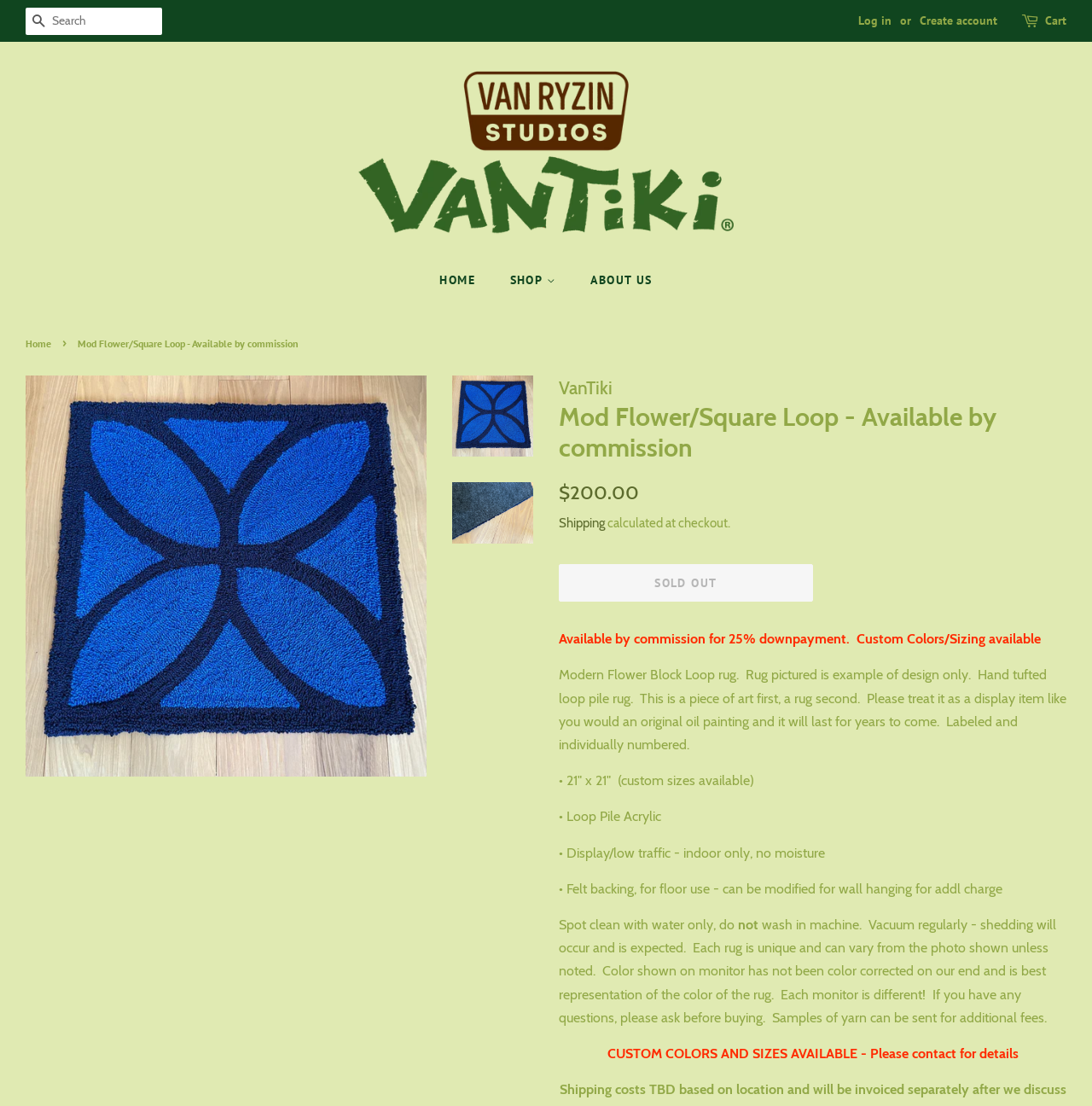What is the name of the website?
Look at the image and answer with only one word or phrase.

VanTiki